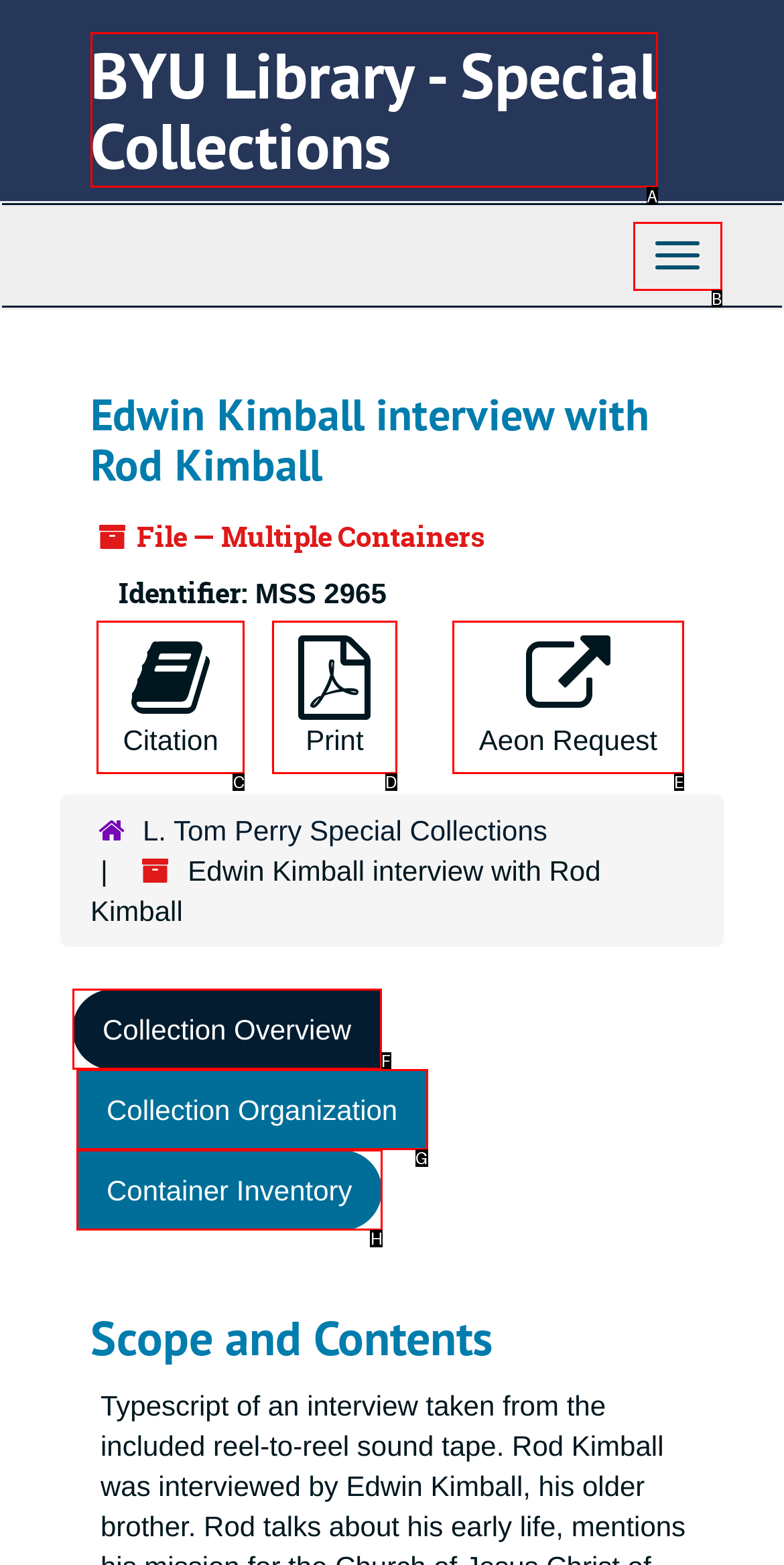Point out the option that aligns with the description: Toggle Navigation
Provide the letter of the corresponding choice directly.

B